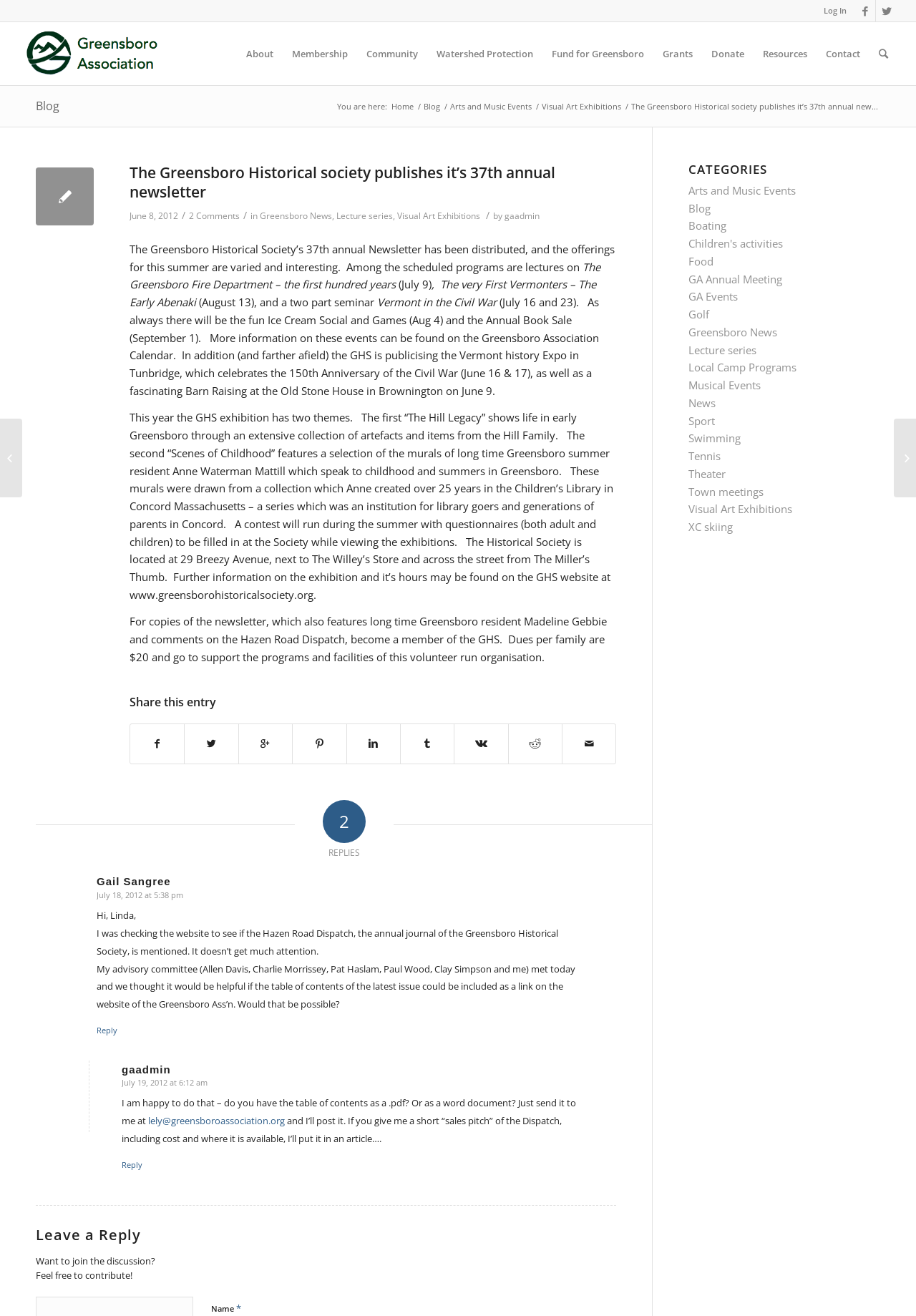Using the details in the image, give a detailed response to the question below:
What is the topic of the lecture on July 9?

The topic of the lecture on July 9 can be found in the article section of the webpage, where it is mentioned as 'The Greensboro Fire Department – the first hundred years (July 9)'.